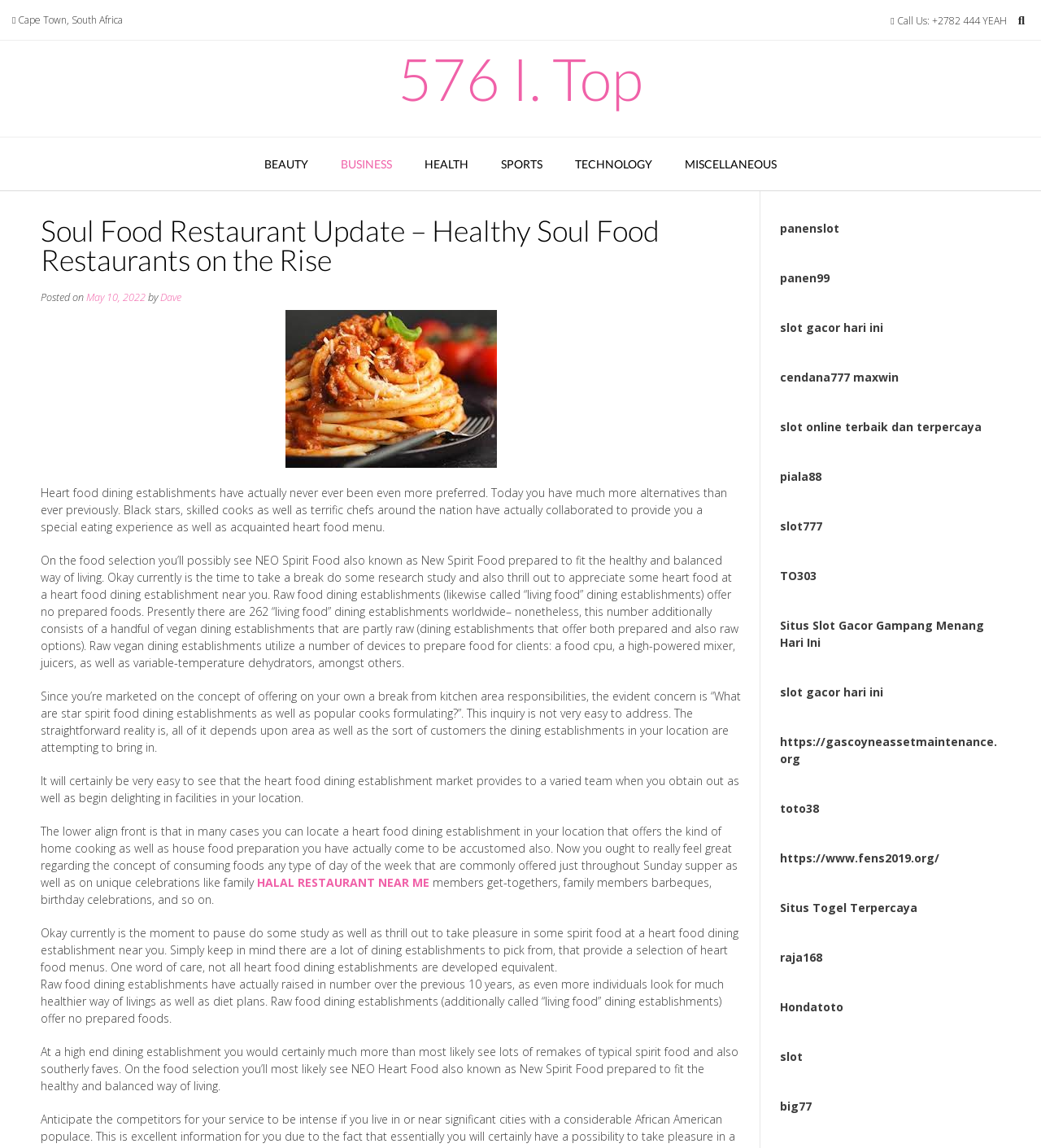Generate a thorough caption detailing the webpage content.

This webpage is about Soul Food Restaurant Update, with a focus on healthy soul food restaurants. At the top left, there is a text "Cape Town, South Africa" and a call-to-action button "Call Us: +2782 444 YEAH" at the top right. Next to it, there is a button with an icon. Below these elements, there is a heading "576 I. Top" with a link to the same text.

Underneath, there are six links to different categories: "BEAUTY", "BUSINESS", "HEALTH", "SPORTS", "TECHNOLOGY", and "MISCELLANEOUS". The "MISCELLANEOUS" category has a subheading "Soul Food Restaurant Update – Healthy Soul Food Restaurants on the Rise" and a series of paragraphs discussing the rise of healthy soul food restaurants.

The main content of the webpage is divided into several sections. The first section talks about the increasing popularity of soul food restaurants and the variety of options available. The second section discusses the concept of "living food" restaurants that serve raw and vegan options. The third section mentions the diversity of soul food restaurants and their ability to cater to different tastes.

Throughout the content, there are several links to external websites, including "HALAL RESTAURANT NEAR ME" and various online slot games. At the bottom of the page, there are more links to external websites, including online slot games and a few miscellaneous websites.